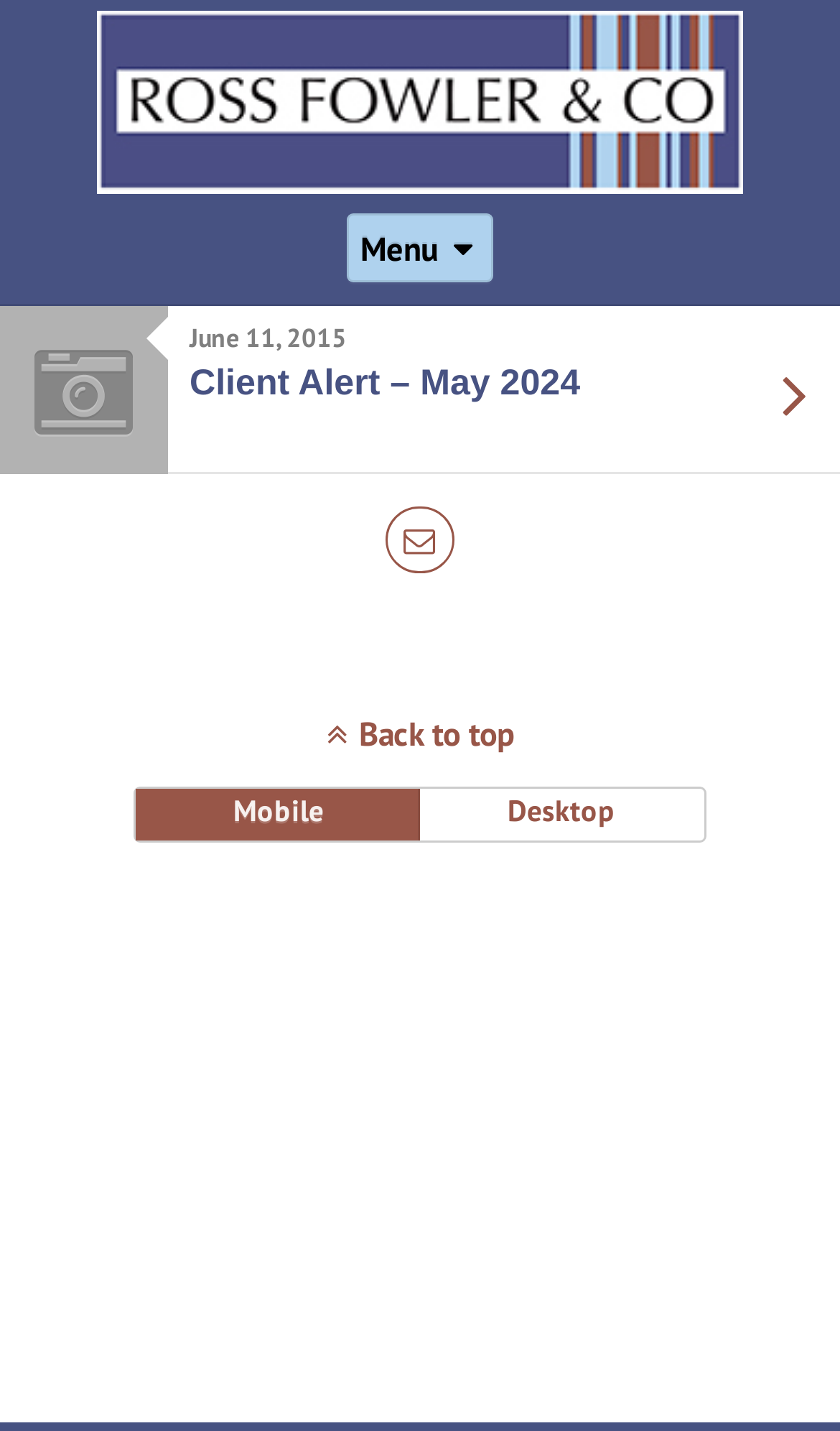Identify the bounding box for the UI element described as: "aria-label="Advertisement" name="aswift_1" title="Advertisement"". Ensure the coordinates are four float numbers between 0 and 1, formatted as [left, top, right, bottom].

None